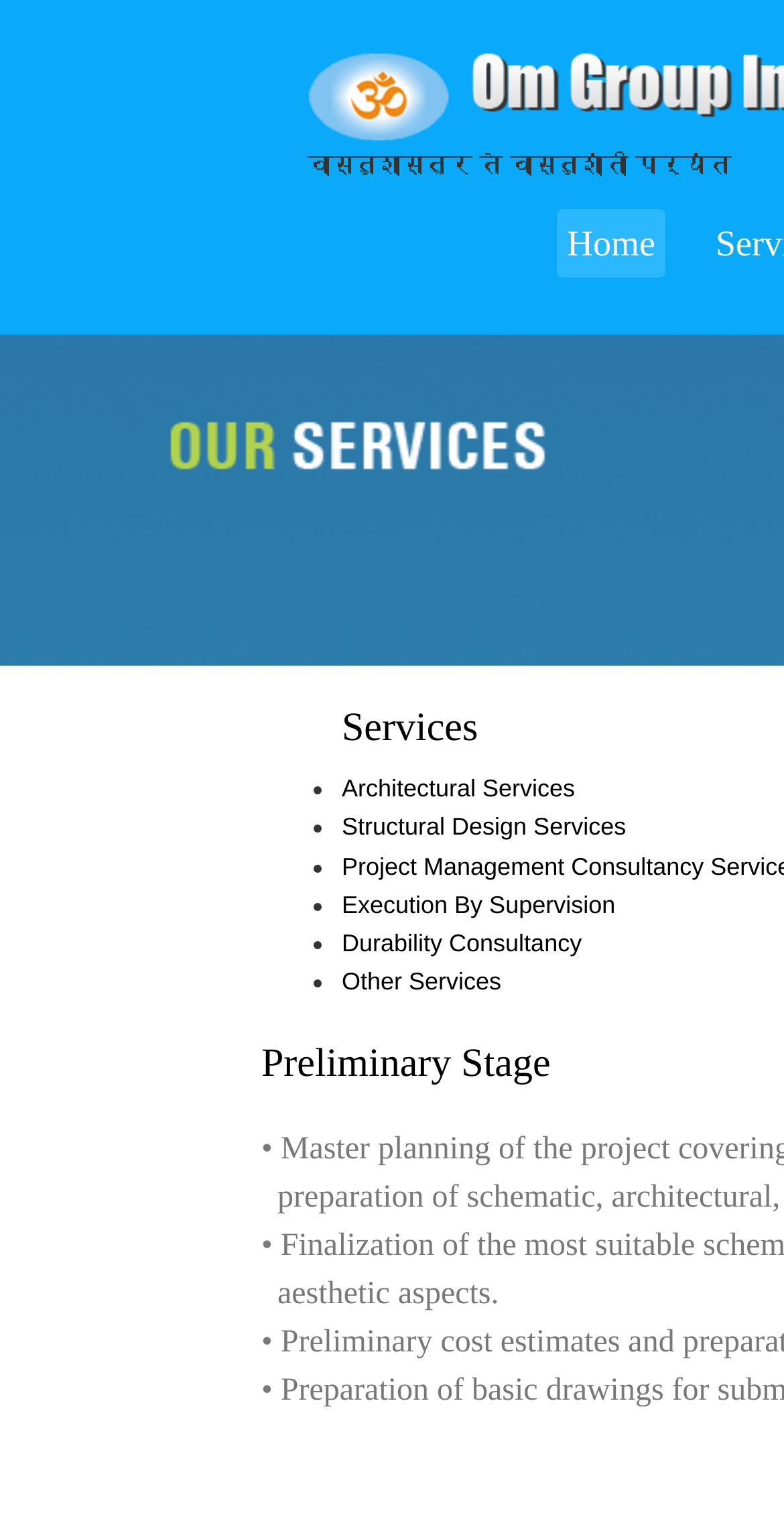Determine the bounding box coordinates (top-left x, top-left y, bottom-right x, bottom-right y) of the UI element described in the following text: Home

[0.71, 0.138, 0.849, 0.183]